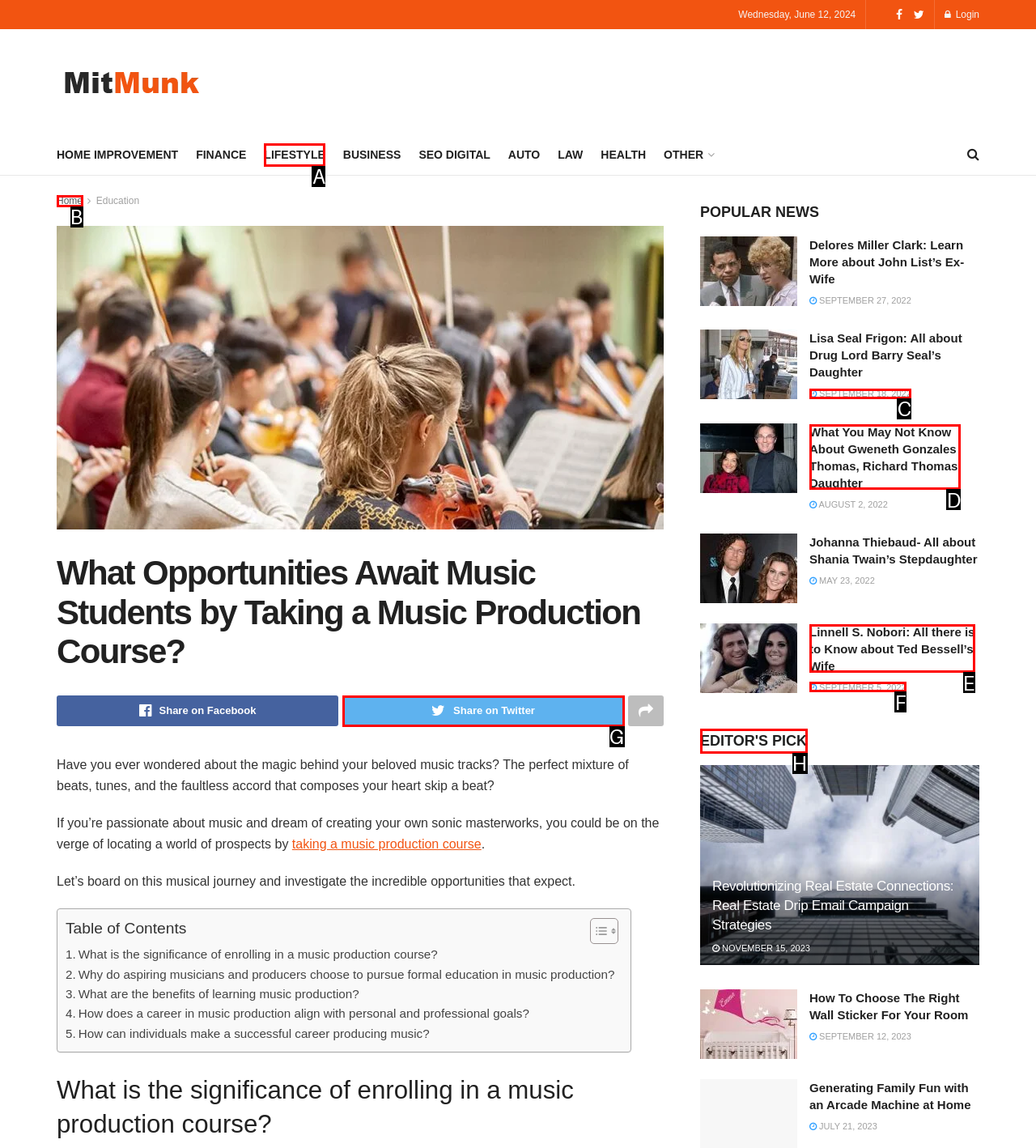Which option should be clicked to complete this task: View the 'EDITOR'S PICK' section
Reply with the letter of the correct choice from the given choices.

H